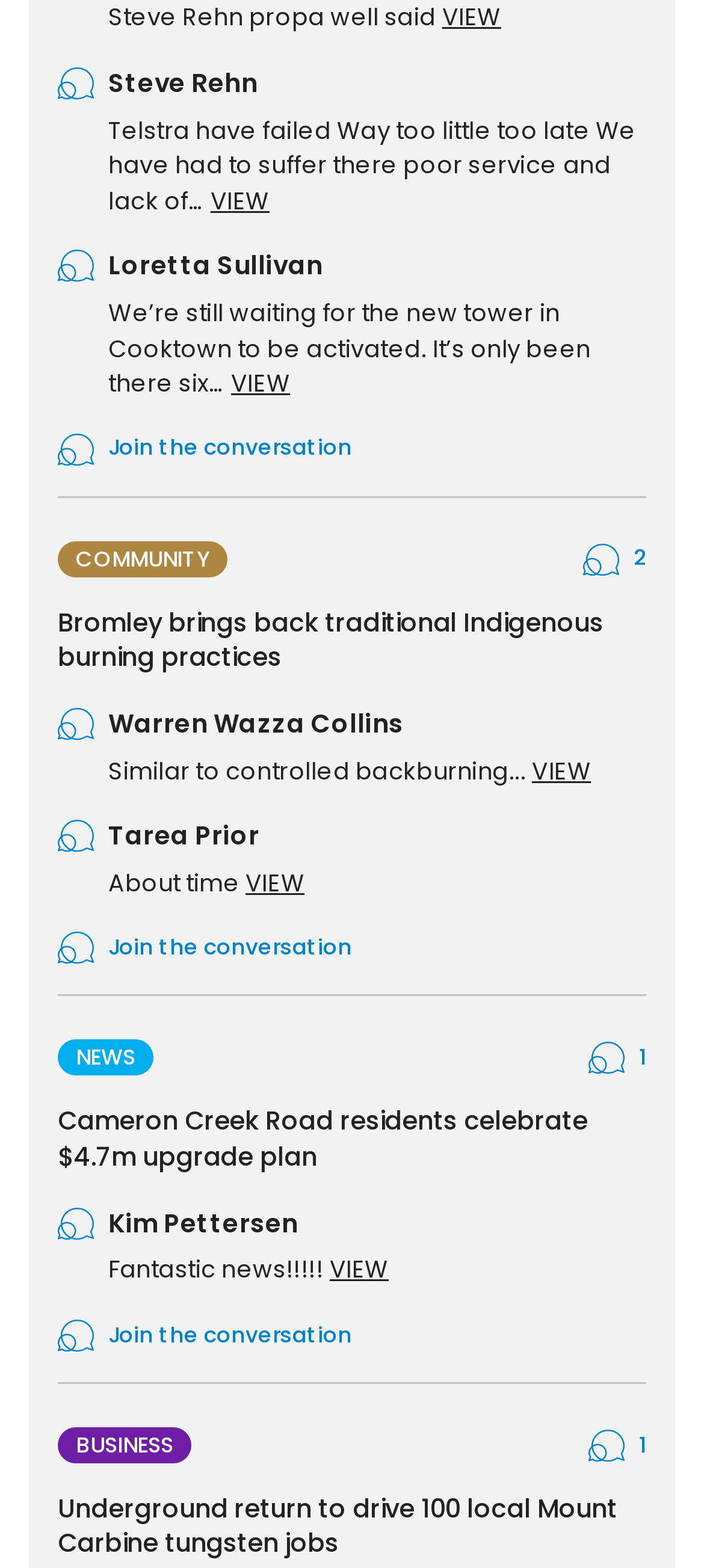Pinpoint the bounding box coordinates for the area that should be clicked to perform the following instruction: "View A Christmas Carol tickets".

None